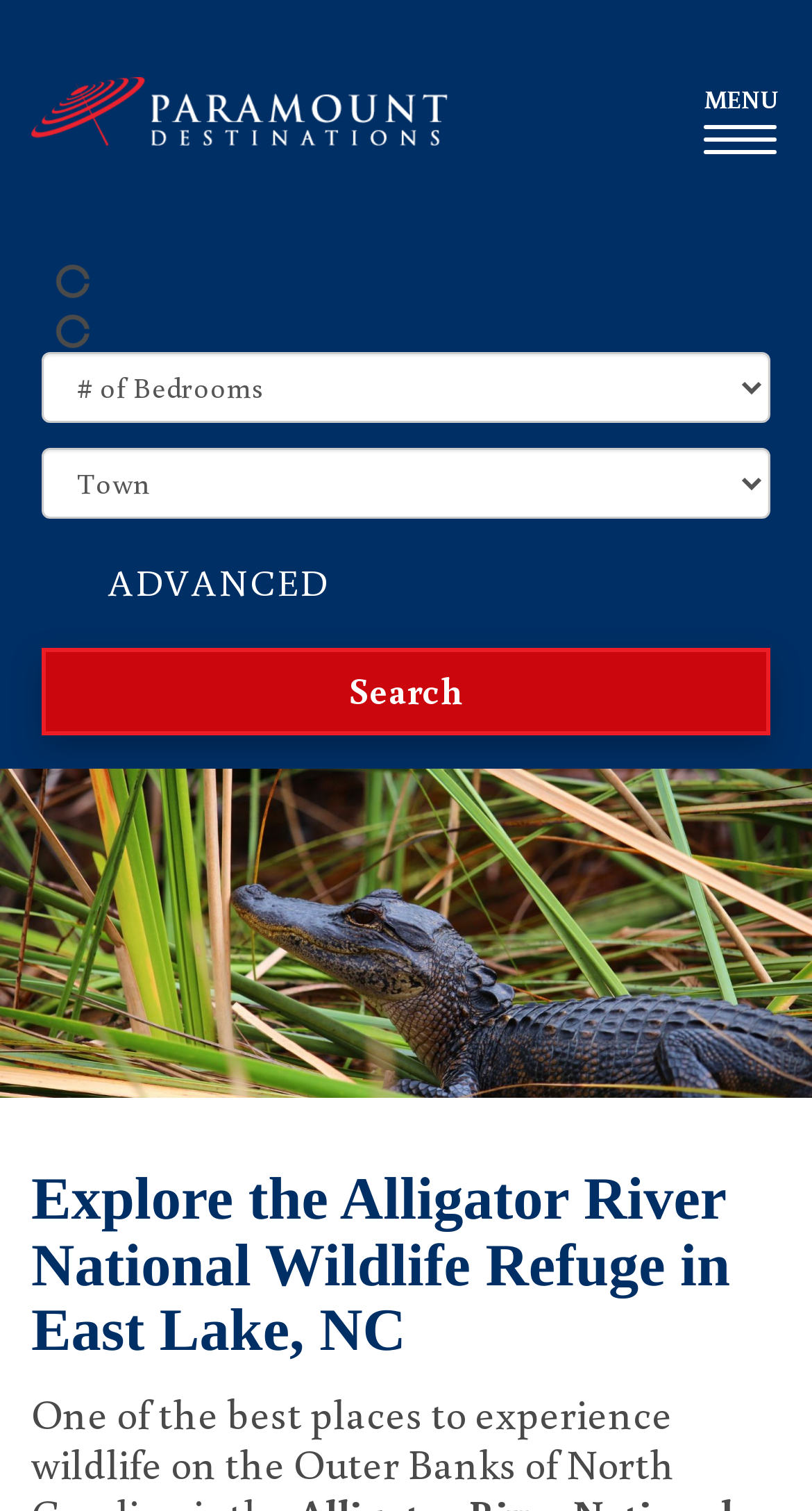What is the name of the organization on the top left?
Carefully analyze the image and provide a thorough answer to the question.

I found the answer by looking at the top left corner of the webpage, where I saw a link with an image, and the text 'Paramount Destinations'.